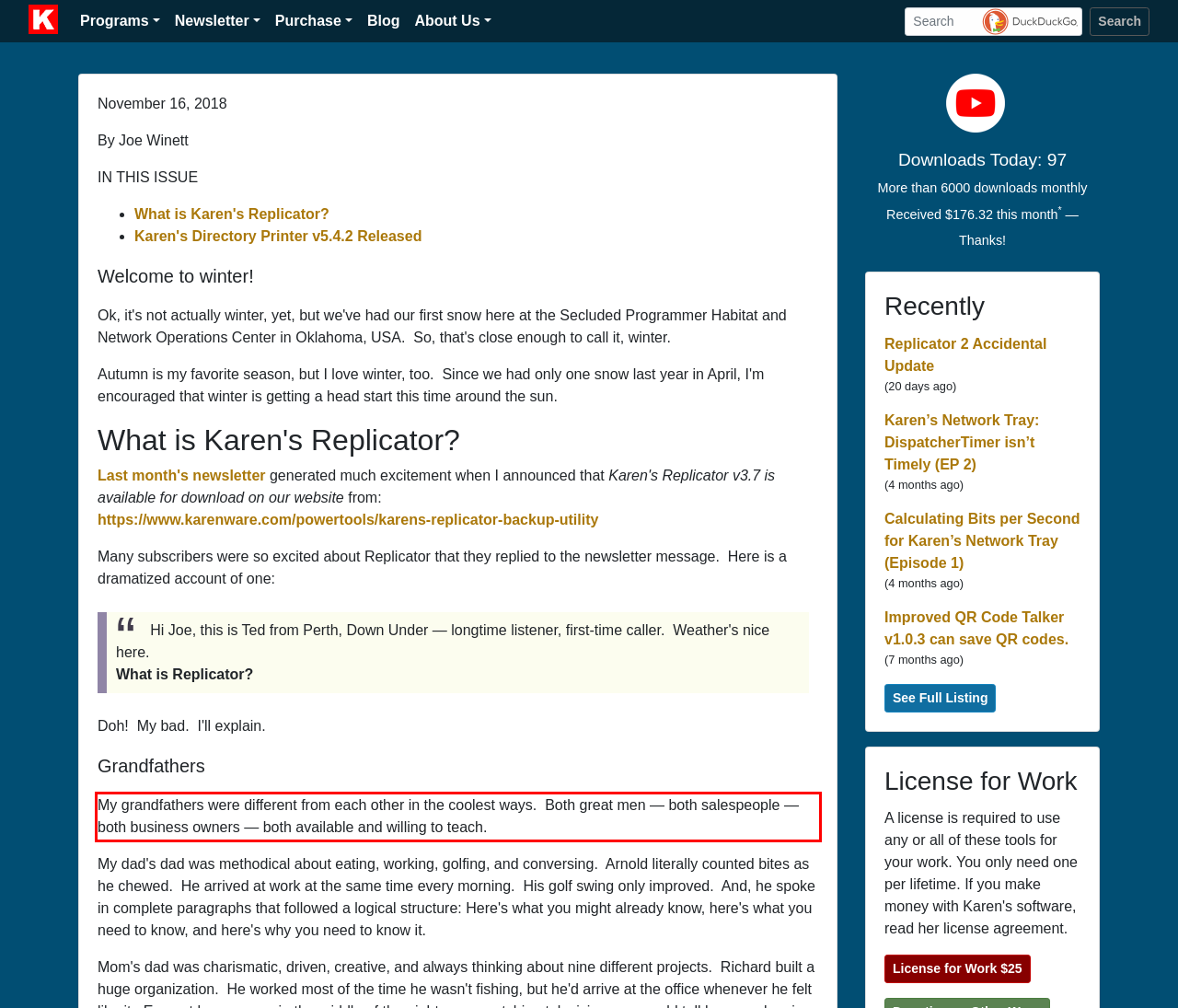Identify the red bounding box in the webpage screenshot and perform OCR to generate the text content enclosed.

My grandfathers were different from each other in the coolest ways. Both great men — both salespeople — both business owners — both available and willing to teach.